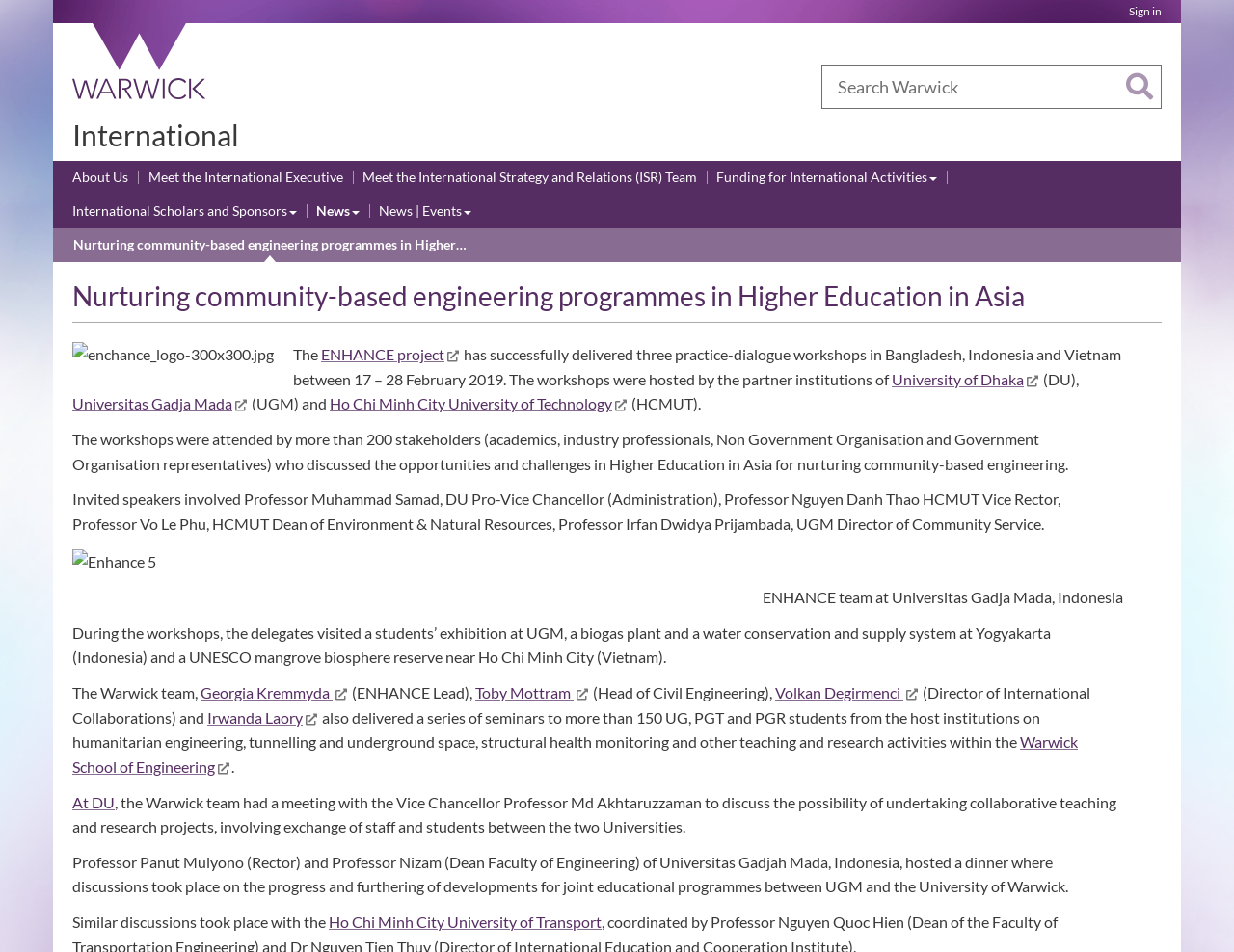Give a detailed overview of the webpage's appearance and contents.

The webpage is about the University of Warwick's international engineering programs, specifically the ENHANCE project, which aims to nurture community-based engineering programs in higher education in Asia. 

At the top of the page, there is a utility bar with a "Sign in" link and a University of Warwick homepage link, accompanied by an image of the university's logo. Below this, there is a navigation menu with links to "Study", "Research", "Business", "Alumni", "News", and "Engagement". 

On the right side of the page, there is a search bar with a "Search" button. 

The main content of the page is divided into two sections. The first section has a heading "International" and a link to "International" with a shortcut key. Below this, there is a primary navigation menu with links to "About Us", "Meet the International Executive", and other related topics. 

The second section has a heading "Nurturing community-based engineering programmes in Higher Education in Asia" and a brief description of the ENHANCE project. There are several paragraphs of text describing the project's activities, including workshops held in Bangladesh, Indonesia, and Vietnam, and seminars delivered to students from host institutions. The text also mentions the involvement of various professors and officials from the partner institutions. 

Throughout the text, there are links to external websites, such as the websites of the partner institutions, and images, including a logo of the ENHANCE project and a photo of the ENHANCE team at Universitas Gadja Mada, Indonesia.